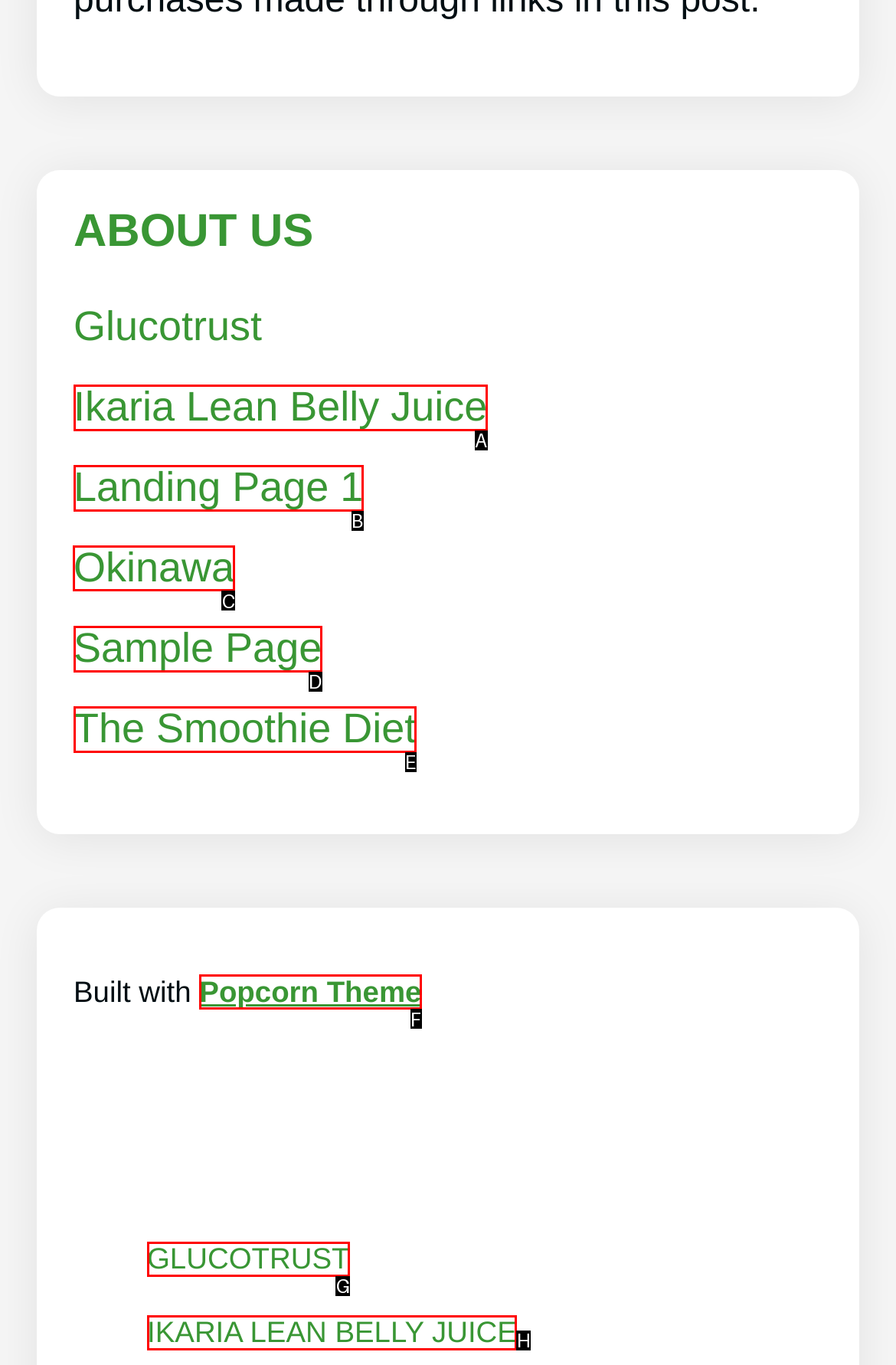Identify the HTML element to click to execute this task: visit Okinawa Respond with the letter corresponding to the proper option.

C